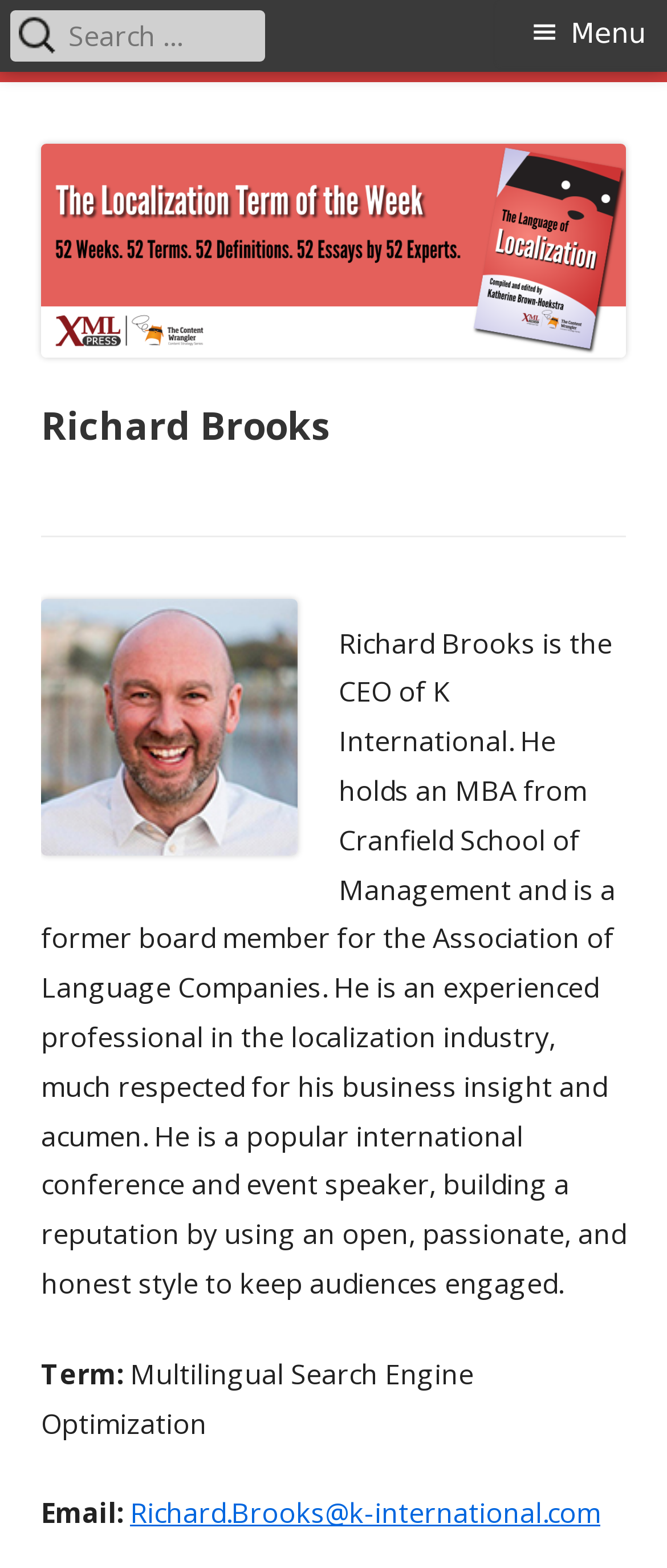What is the term related to Richard Brooks' expertise?
Please provide a single word or phrase in response based on the screenshot.

Multilingual Search Engine Optimization